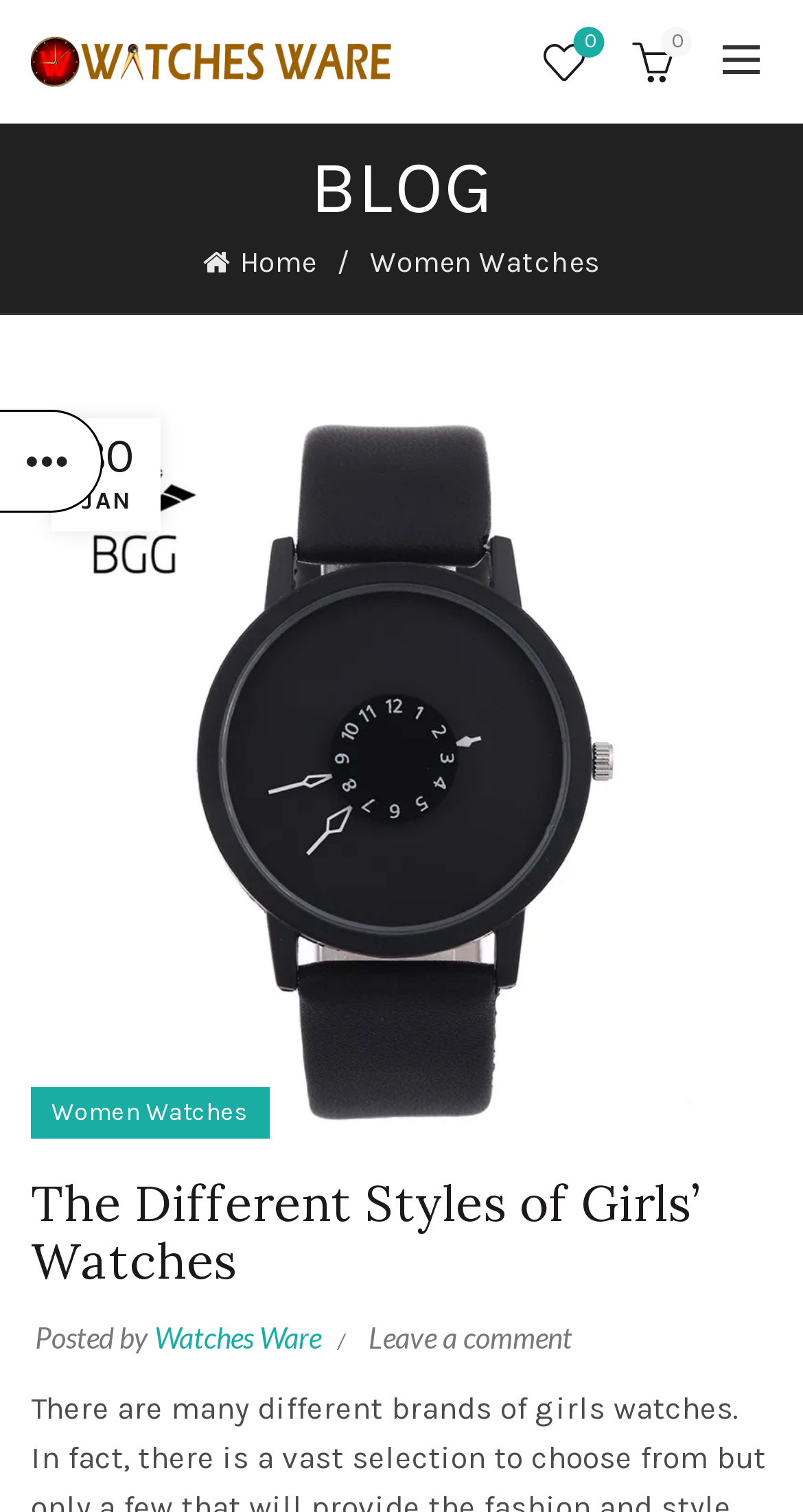Respond to the following question using a concise word or phrase: 
How many comments are there on this article?

No comments